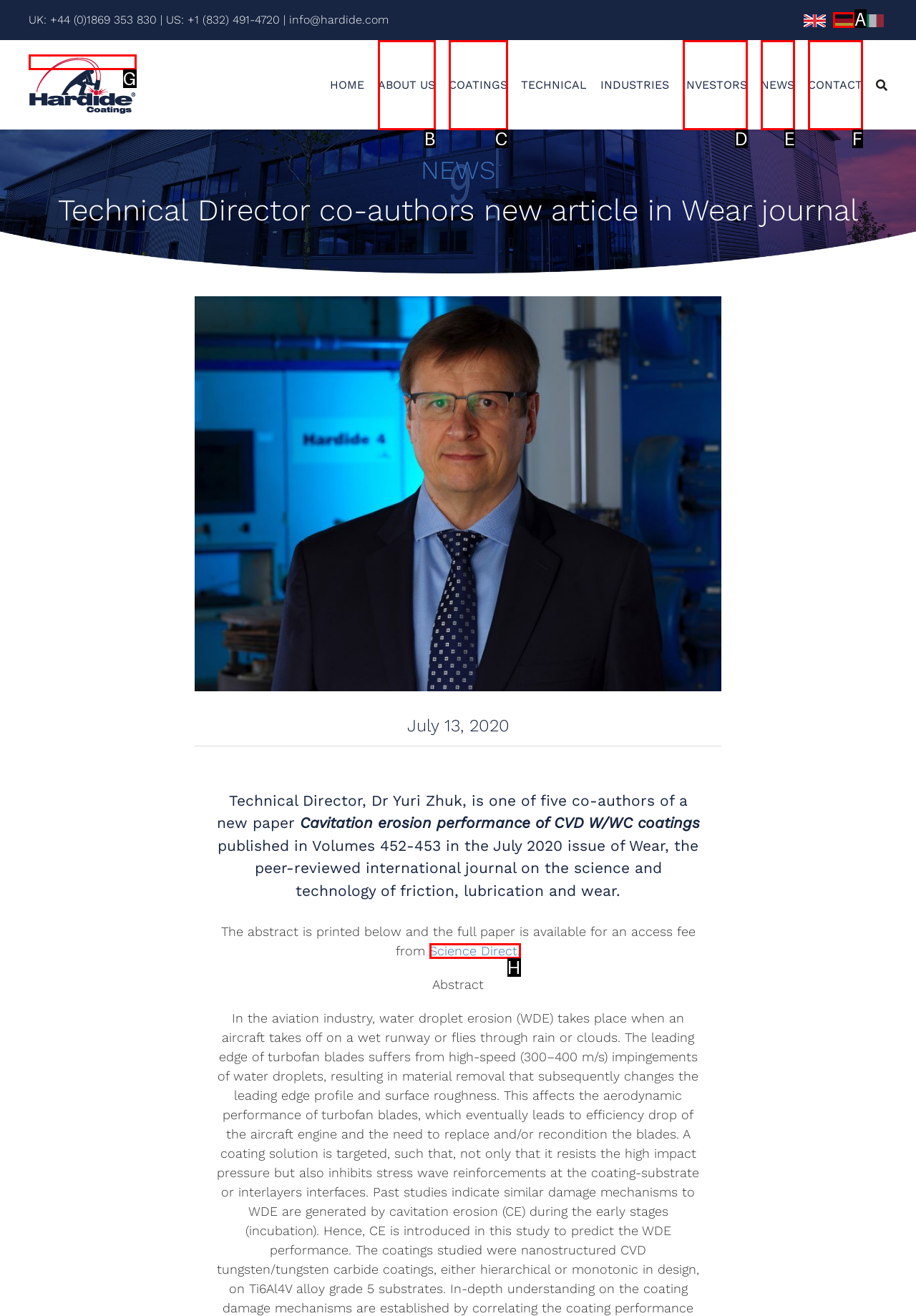Identify the HTML element that matches the description: ABOUT US. Provide the letter of the correct option from the choices.

B